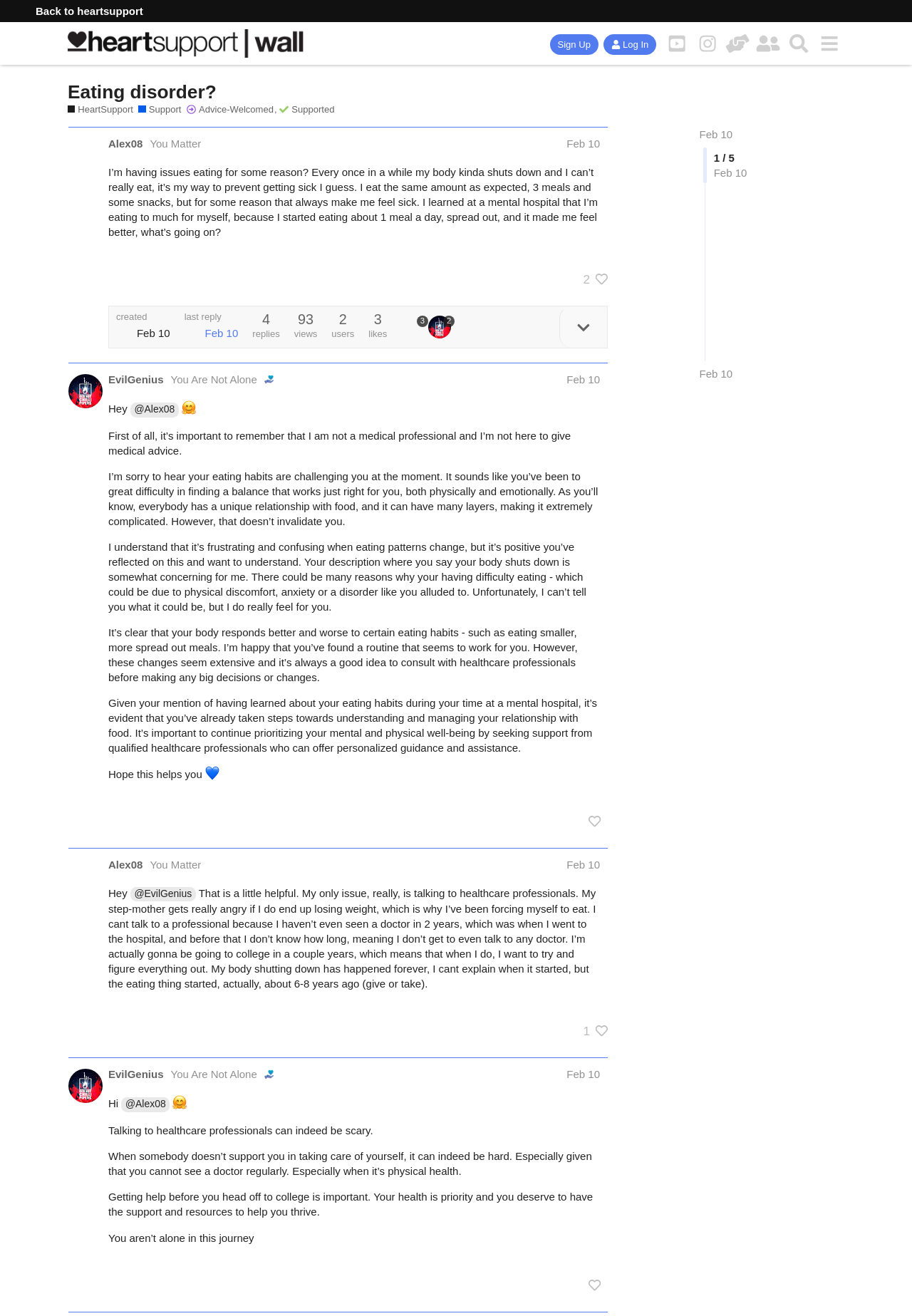Specify the bounding box coordinates of the area to click in order to execute this command: 'Like the post by @EvilGenius'. The coordinates should consist of four float numbers ranging from 0 to 1, and should be formatted as [left, top, right, bottom].

[0.637, 0.615, 0.666, 0.633]